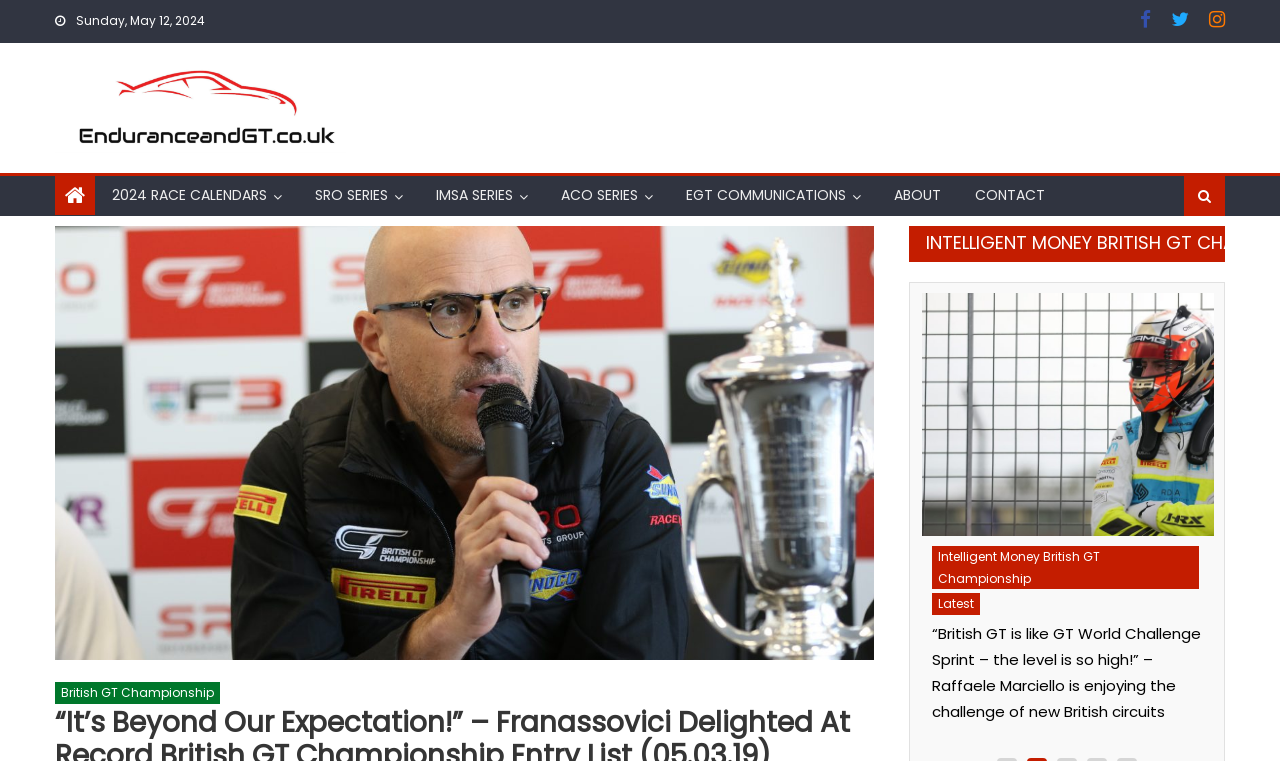Please answer the following question using a single word or phrase: 
What is the name of the championship?

British GT Championship